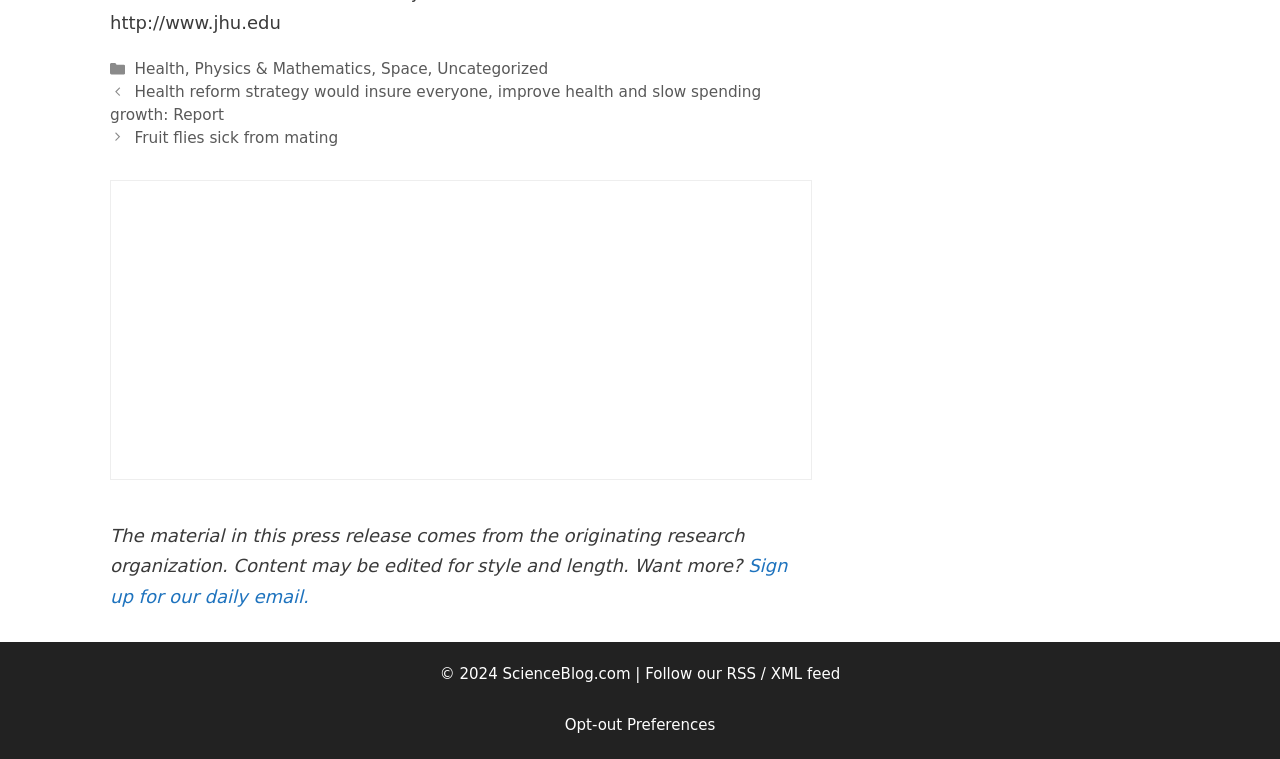Locate the bounding box of the UI element based on this description: "RSS / XML feed". Provide four float numbers between 0 and 1 as [left, top, right, bottom].

[0.568, 0.877, 0.656, 0.9]